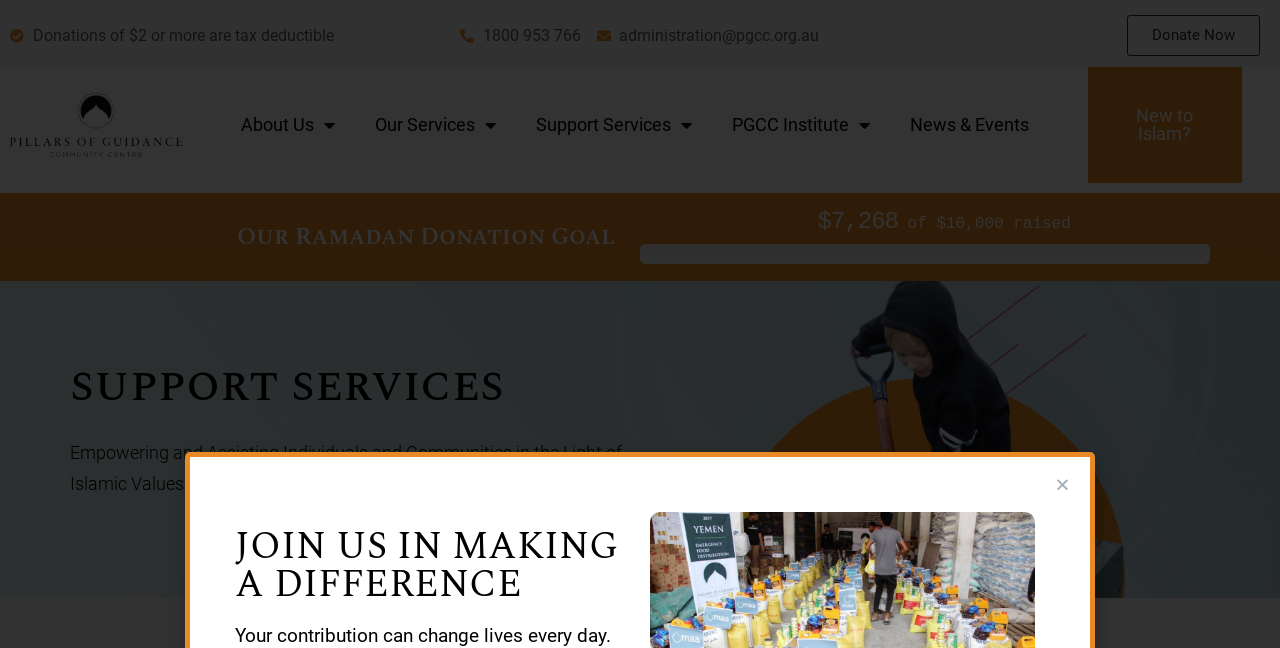Give a one-word or one-phrase response to the question: 
How can I contact the administration?

administration@pgcc.org.au